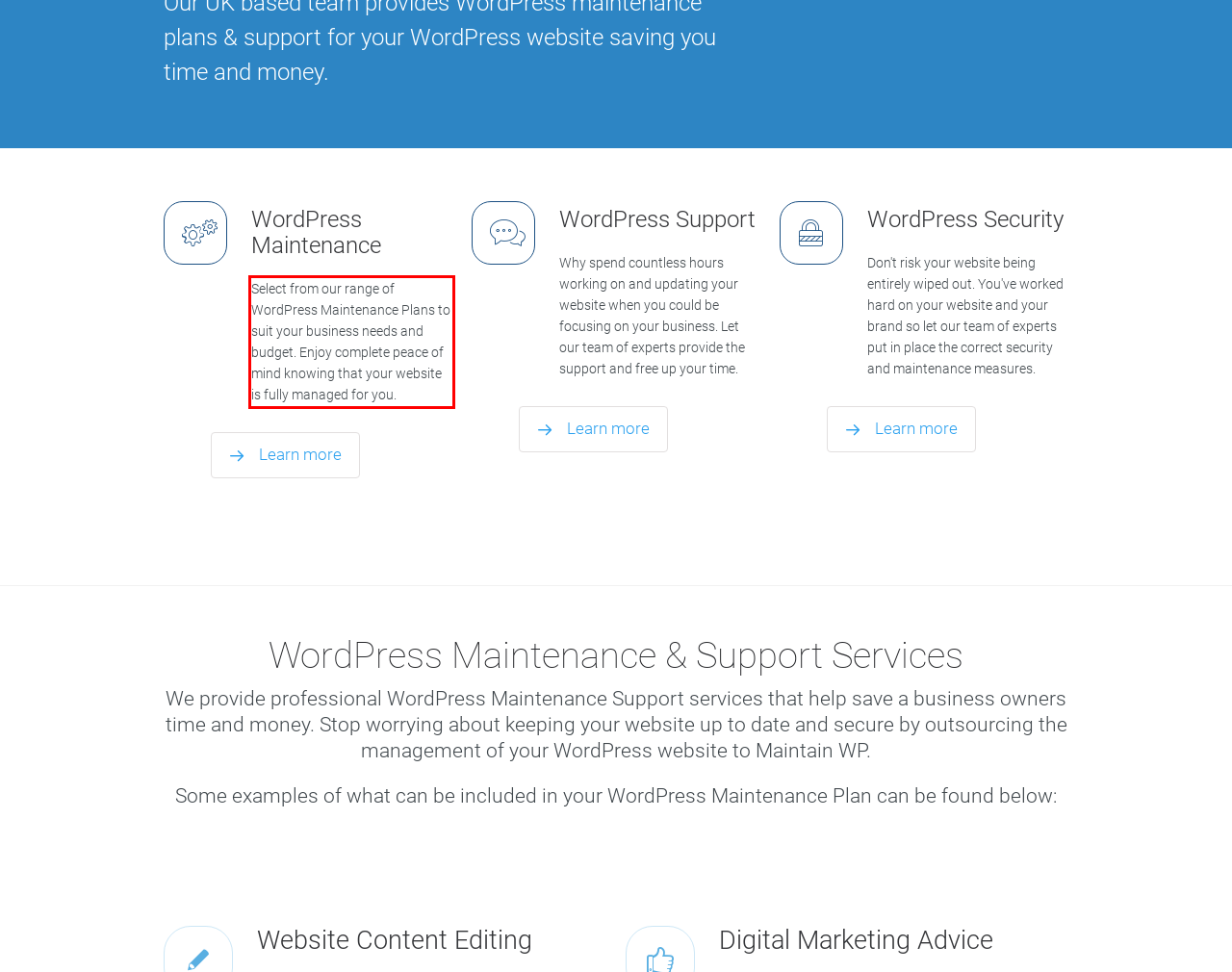Please identify and extract the text content from the UI element encased in a red bounding box on the provided webpage screenshot.

Select from our range of WordPress Maintenance Plans to suit your business needs and budget. Enjoy complete peace of mind knowing that your website is fully managed for you.